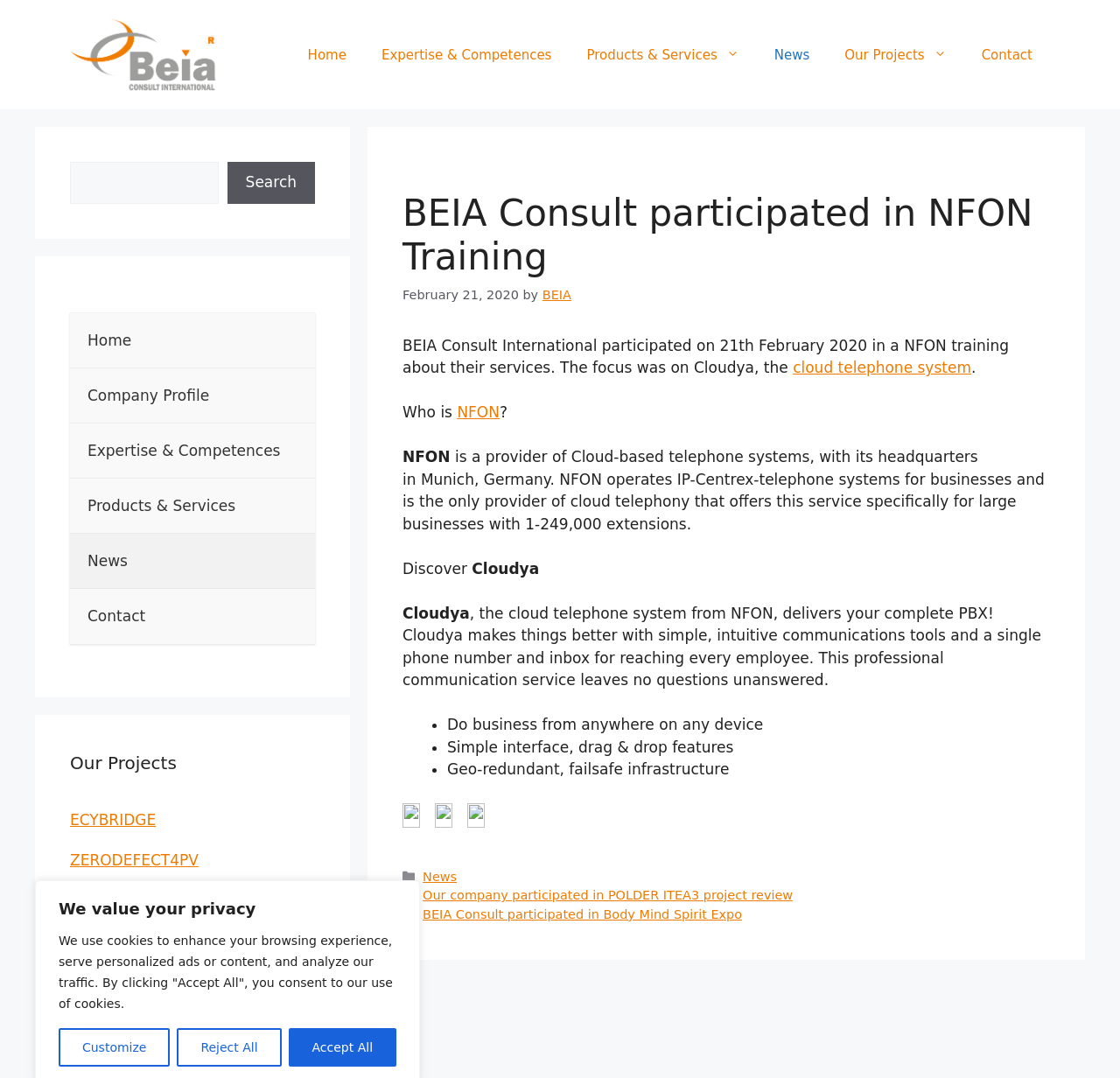What is the company that participated in NFON Training?
Based on the screenshot, answer the question with a single word or phrase.

BEIA Consult